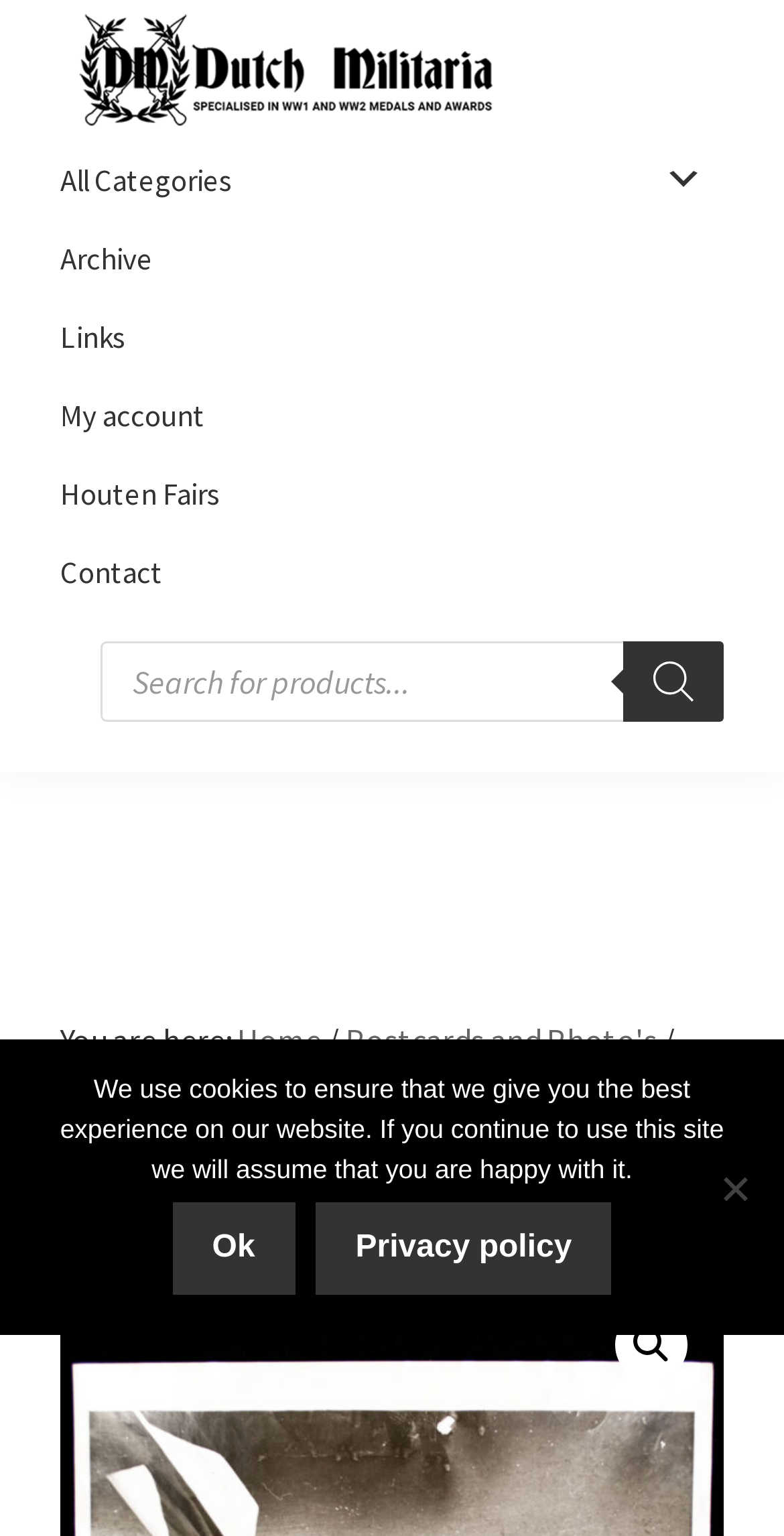What is the name of the website?
Answer with a single word or short phrase according to what you see in the image.

Dutch Militaria